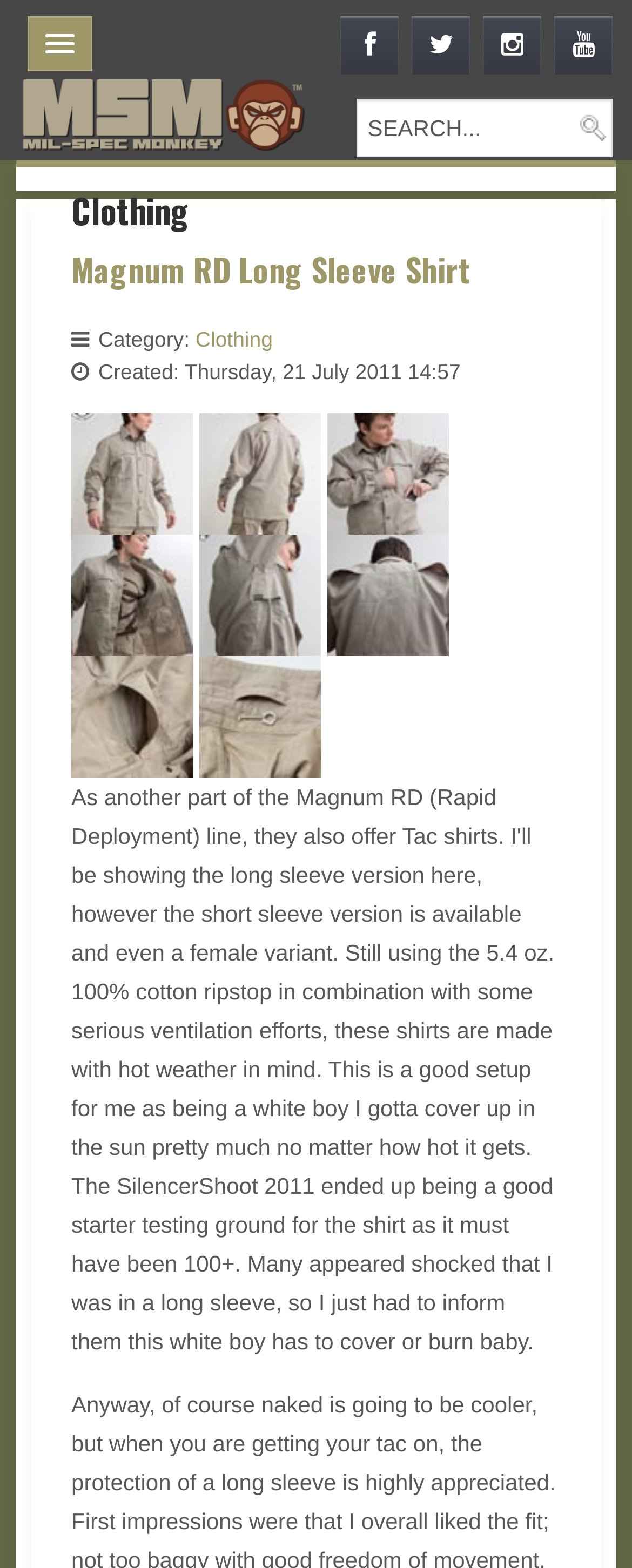Identify the bounding box for the given UI element using the description provided. Coordinates should be in the format (top-left x, top-left y, bottom-right x, bottom-right y) and must be between 0 and 1. Here is the description: Facebook

[0.539, 0.01, 0.632, 0.048]